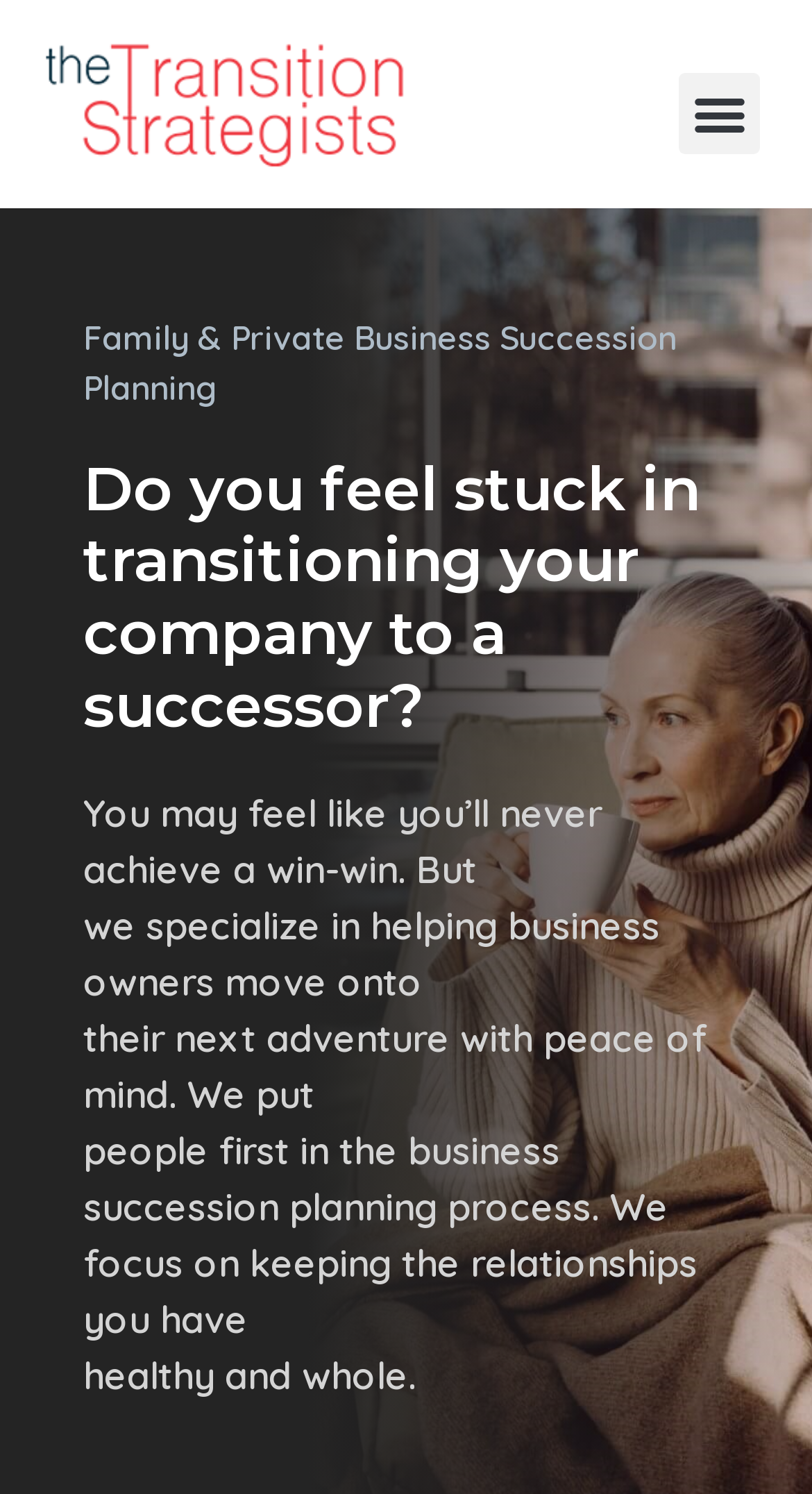Predict the bounding box of the UI element that fits this description: "Menu".

[0.836, 0.049, 0.936, 0.104]